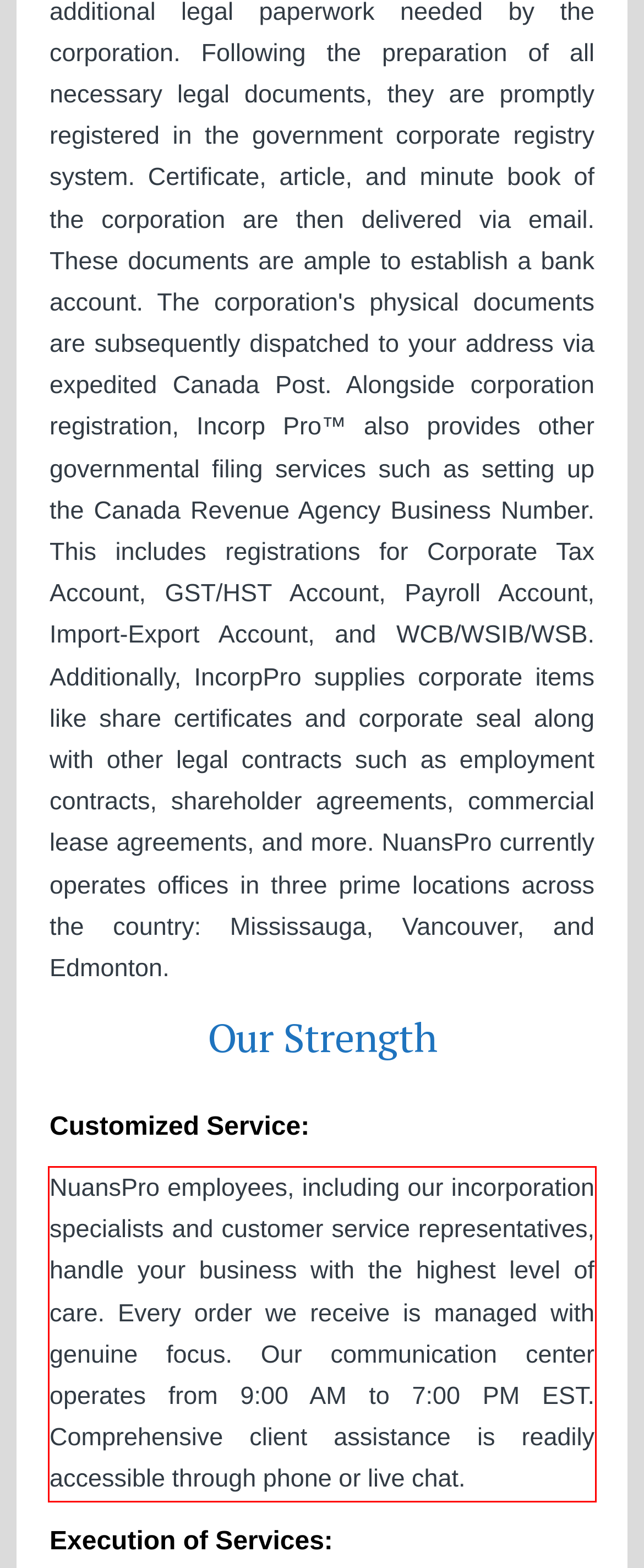Please analyze the screenshot of a webpage and extract the text content within the red bounding box using OCR.

NuansPro employees, including our incorporation specialists and customer service representatives, handle your business with the highest level of care. Every order we receive is managed with genuine focus. Our communication center operates from 9:00 AM to 7:00 PM EST. Comprehensive client assistance is readily accessible through phone or live chat.